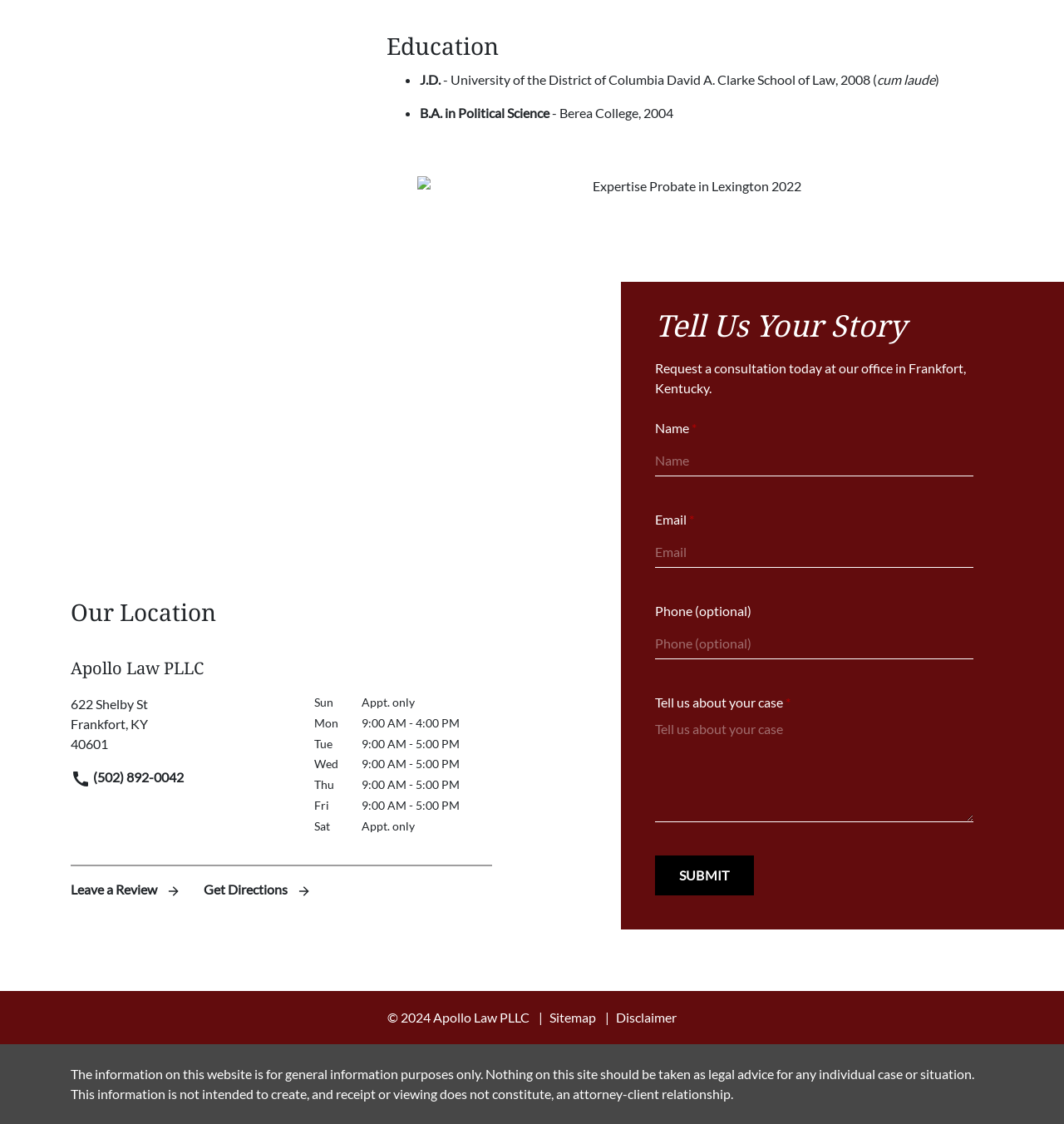Answer the following inquiry with a single word or phrase:
What is the phone number of the attorney?

(502) 892-0042